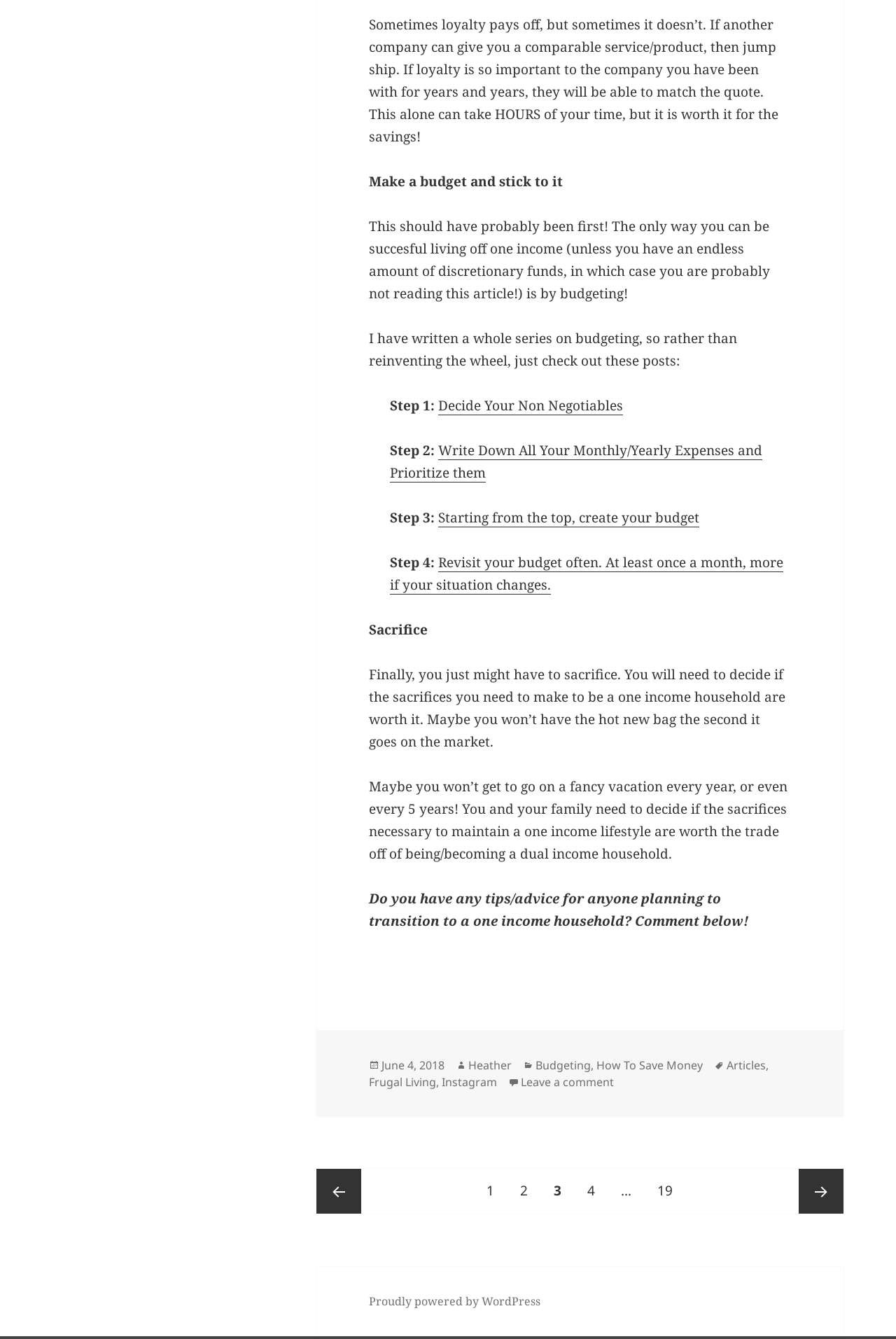Using the description "Heather", predict the bounding box of the relevant HTML element.

[0.523, 0.789, 0.571, 0.802]